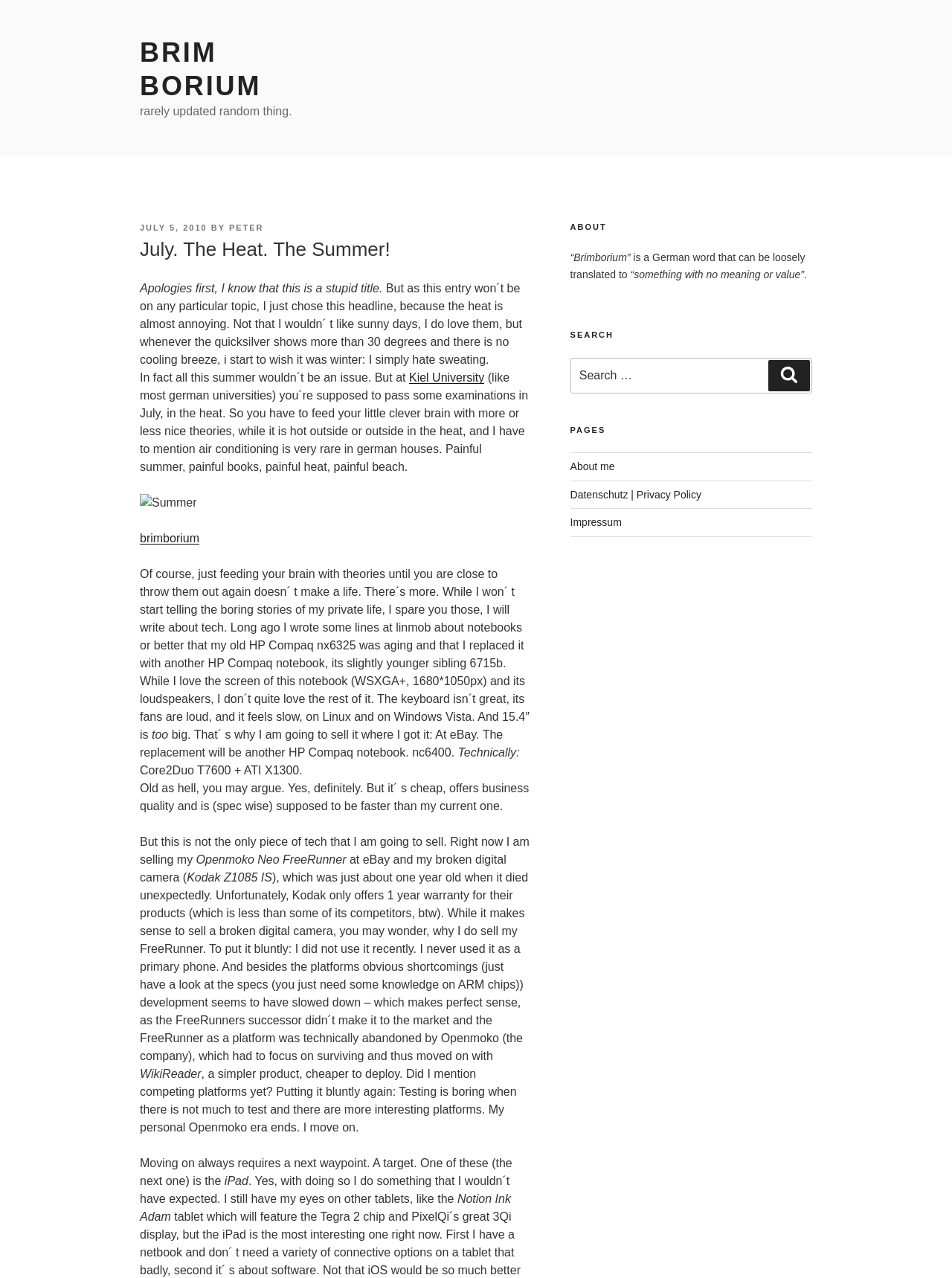What is the name of the university mentioned in the blog post?
Please provide a full and detailed response to the question.

The university is mentioned in the context of the author having to take examinations in July, and it is referred to as 'Kiel University'.